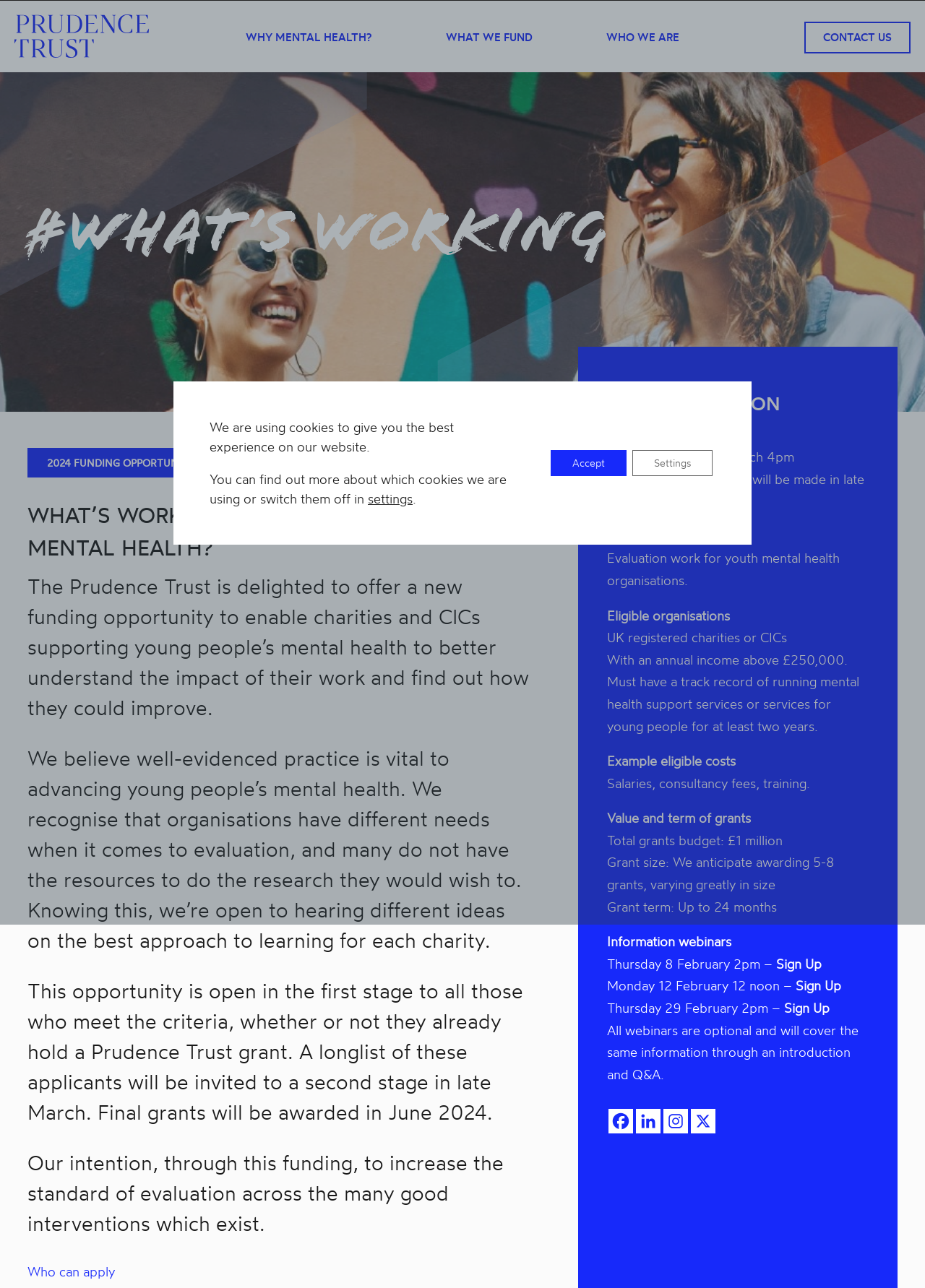Determine the bounding box coordinates for the element that should be clicked to follow this instruction: "Click the 'Facebook' social media link". The coordinates should be given as four float numbers between 0 and 1, in the format [left, top, right, bottom].

[0.658, 0.861, 0.684, 0.88]